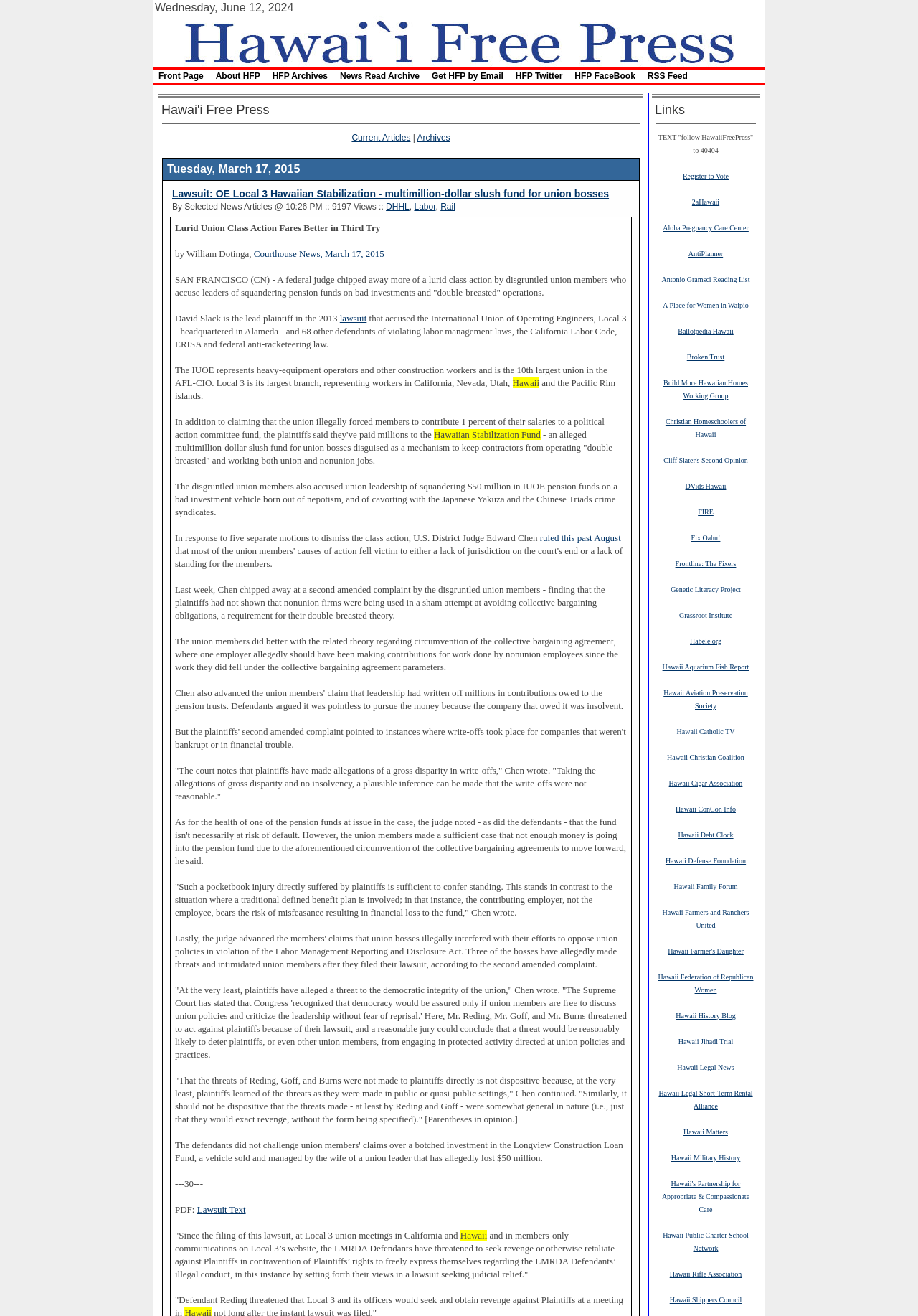What is the name of the judge mentioned in the article?
Please provide a detailed and comprehensive answer to the question.

The name of the judge can be found in the article content, where it says 'Chen wrote' and 'Chen continued'.